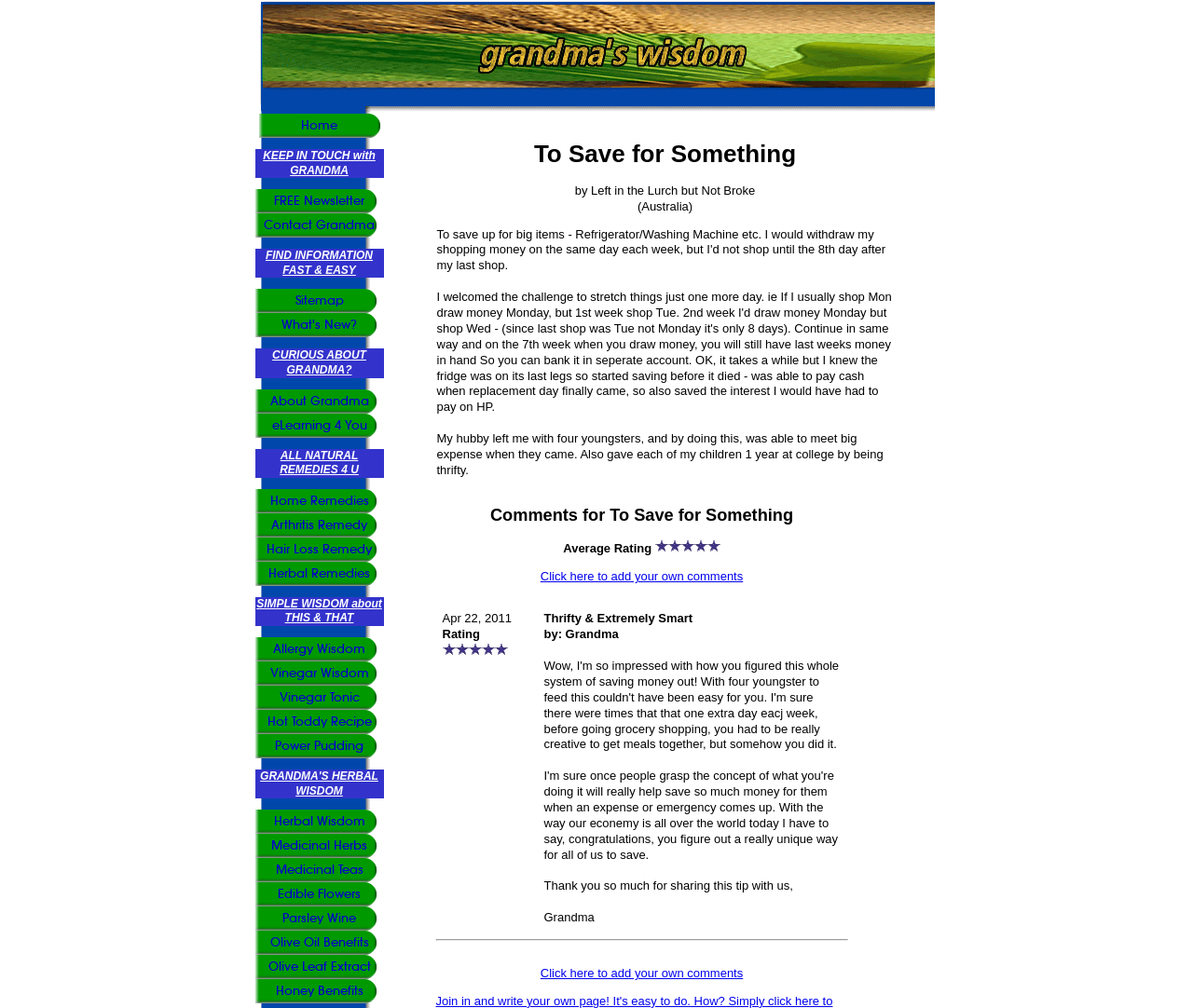What is the category of the link 'Home Remedies'?
Analyze the screenshot and provide a detailed answer to the question.

I found the answer by looking at the link 'Home Remedies' which is located under the heading 'ALL NATURAL REMEDIES 4 U'. This suggests that the link is categorized under this heading.